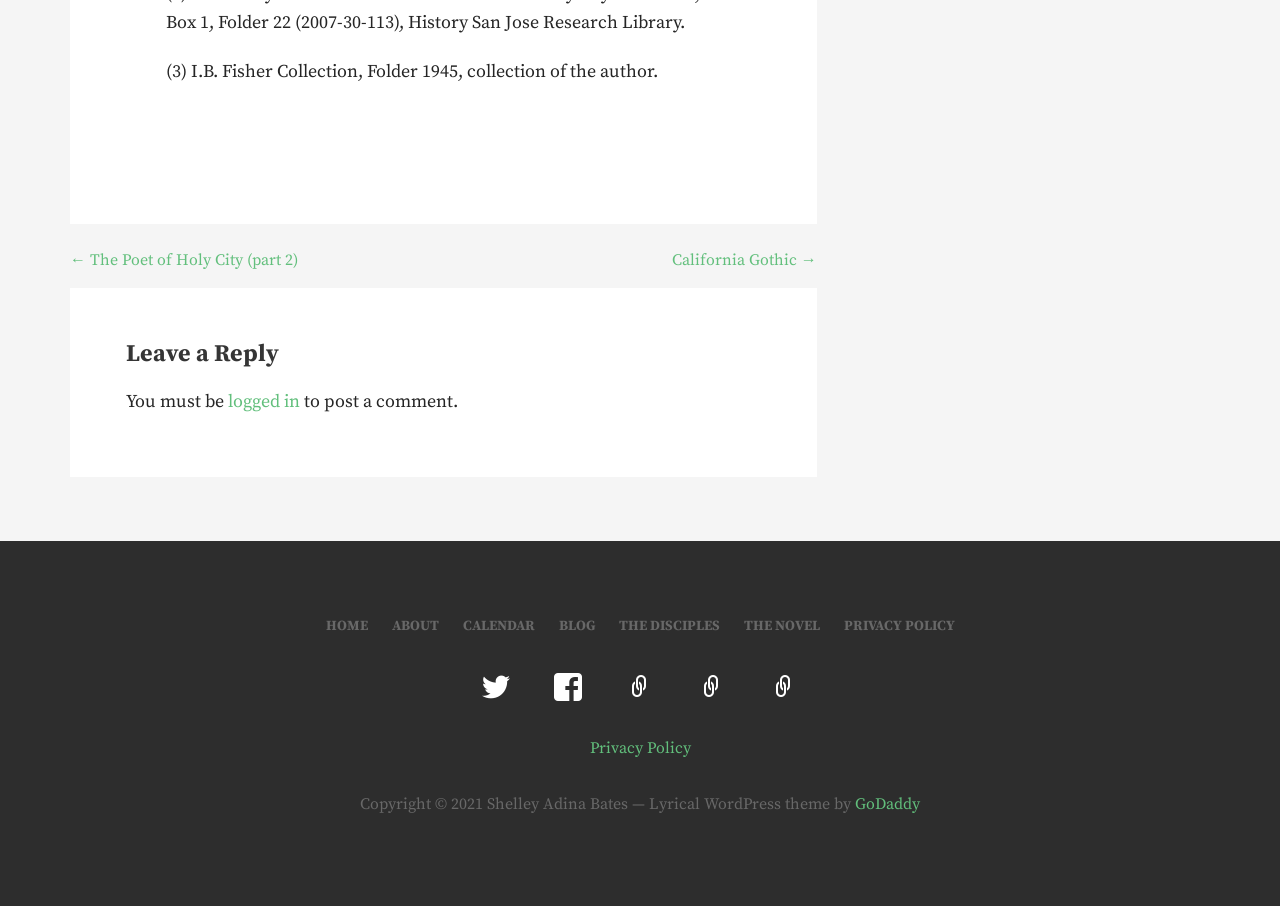Please determine the bounding box coordinates of the element to click in order to execute the following instruction: "Click on the 'HOME' link". The coordinates should be four float numbers between 0 and 1, specified as [left, top, right, bottom].

[0.254, 0.681, 0.287, 0.701]